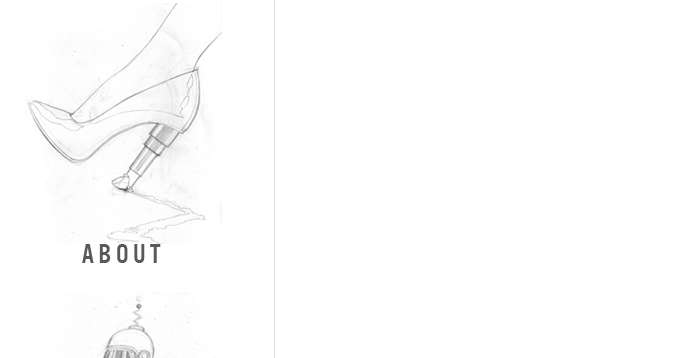Please give a concise answer to this question using a single word or phrase: 
What type of publication is the illustration typical of?

Fashion-focused